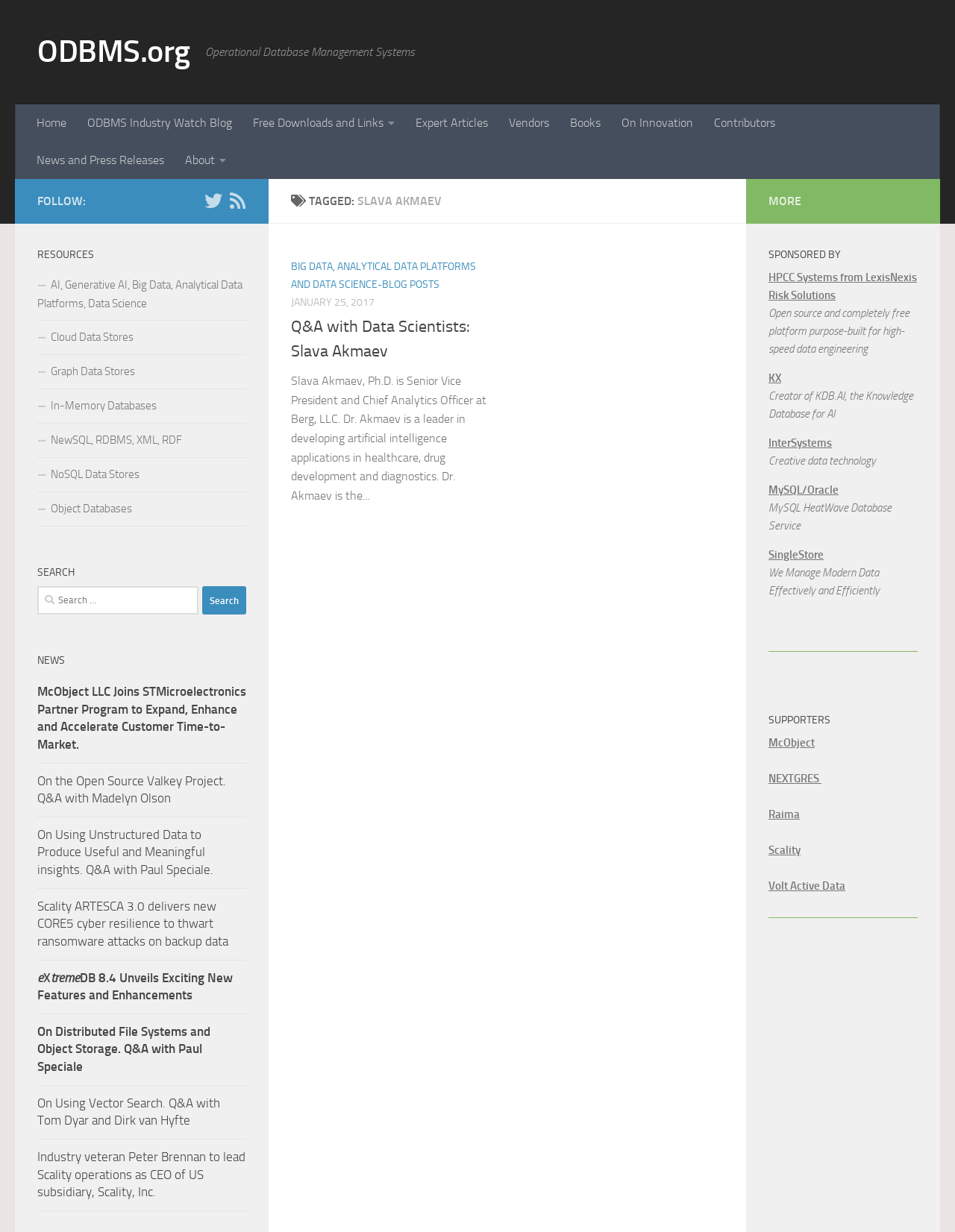Write a detailed summary of the webpage, including text, images, and layout.

The webpage is about Slava Akmaev, with a focus on his work in operational database management systems. At the top, there is a navigation menu with links to "Home", "ODBMS Industry Watch Blog", "Free Downloads and Links", and other related topics. Below the navigation menu, there is a heading "TAGGED: SLAVA AKMAEV" followed by an article with a link to "BIG DATA, ANALYTICAL DATA PLATFORMS AND DATA SCIENCE-BLOG POSTS" and a time stamp "JANUARY 25, 2017". 

The article is about a Q&A session with Slava Akmaev, a Senior Vice President and Chief Analytics Officer at Berg, LLC, who is a leader in developing artificial intelligence applications in healthcare, drug development, and diagnostics. 

On the left side of the page, there are several sections, including "FOLLOW" with links to Twitter and RSS, "RESOURCES" with links to various topics related to AI, big data, and data science, "SEARCH" with a search box, and "NEWS" with several links to news articles. 

On the right side of the page, there are sections "SPONSORED BY" with links to several companies, including HPCC Systems from LexisNexis Risk Solutions, KX, InterSystems, MySQL/Oracle, SingleStore, and others, each with a brief description of their products or services. Below these sections, there is a separator line, followed by a "SUPPORTERS" section with links to several companies, including Mcobject, NEXTGRES, Raima, Scality, and Volt Active Data.